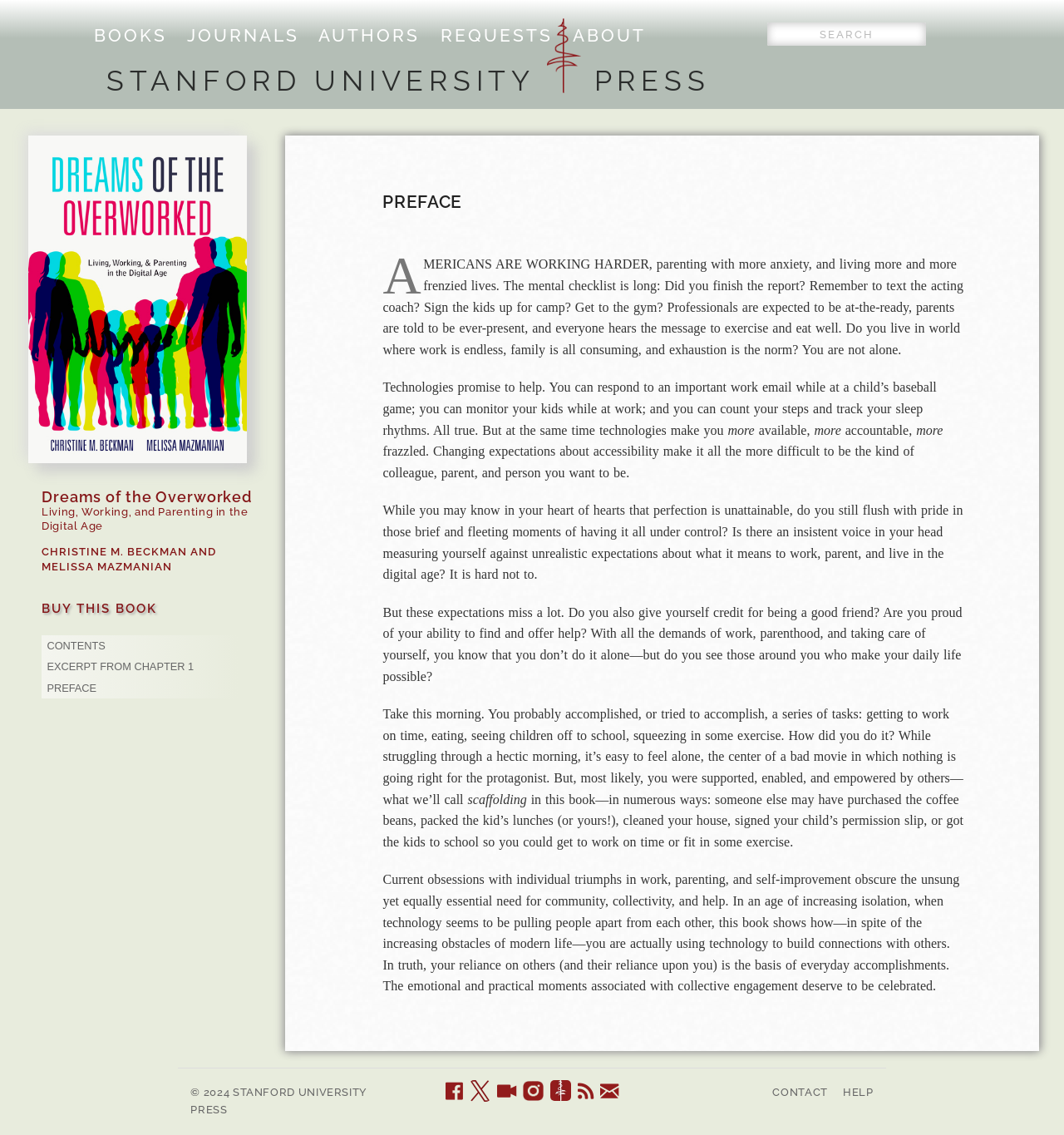What is the title of the book?
Please respond to the question with a detailed and well-explained answer.

The title of the book can be found in the static text elements with IDs 121, 122, and 123, which together form the title 'Dreams of the Overworked: Living, Working, and Parenting in the Digital Age'.